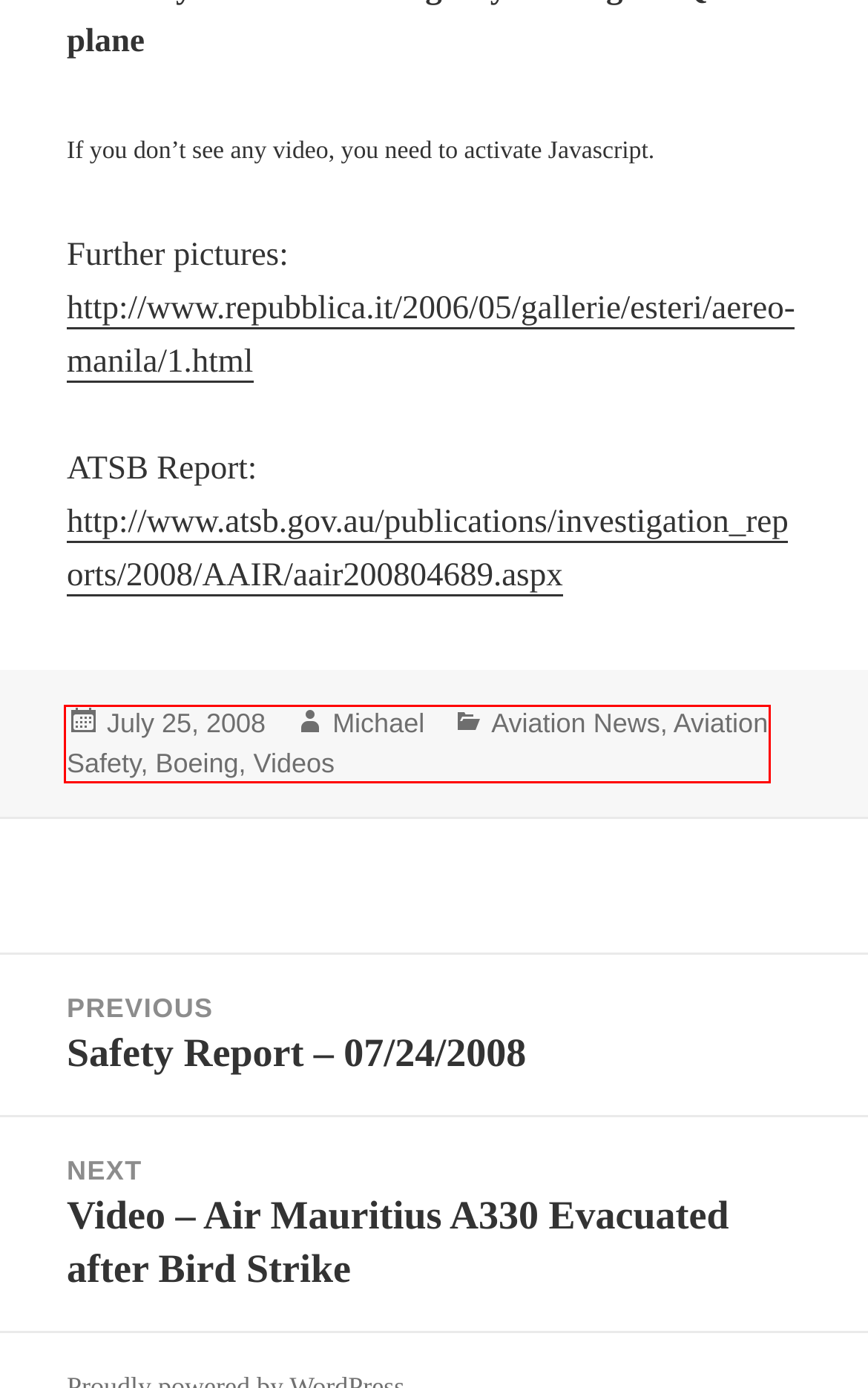You have a screenshot of a webpage with a red bounding box around a UI element. Determine which webpage description best matches the new webpage that results from clicking the element in the bounding box. Here are the candidates:
A. Video – Air Mauritius A330 Evacuated after Bird Strike – Flightstory.net – Aviation Blog
B. Videos – Flightstory.net – Aviation Blog
C. Aviation News – Flightstory.net – Aviation Blog
D. Safety Report – 07/24/2008 – Flightstory.net – Aviation Blog
E. Michael – Flightstory.net – Aviation Blog
F. Manila, lo squarcio nell'aereo - Galleria - Repubblica.it
G. Boeing – Flightstory.net – Aviation Blog
H. Aviation Safety – Flightstory.net – Aviation Blog

H